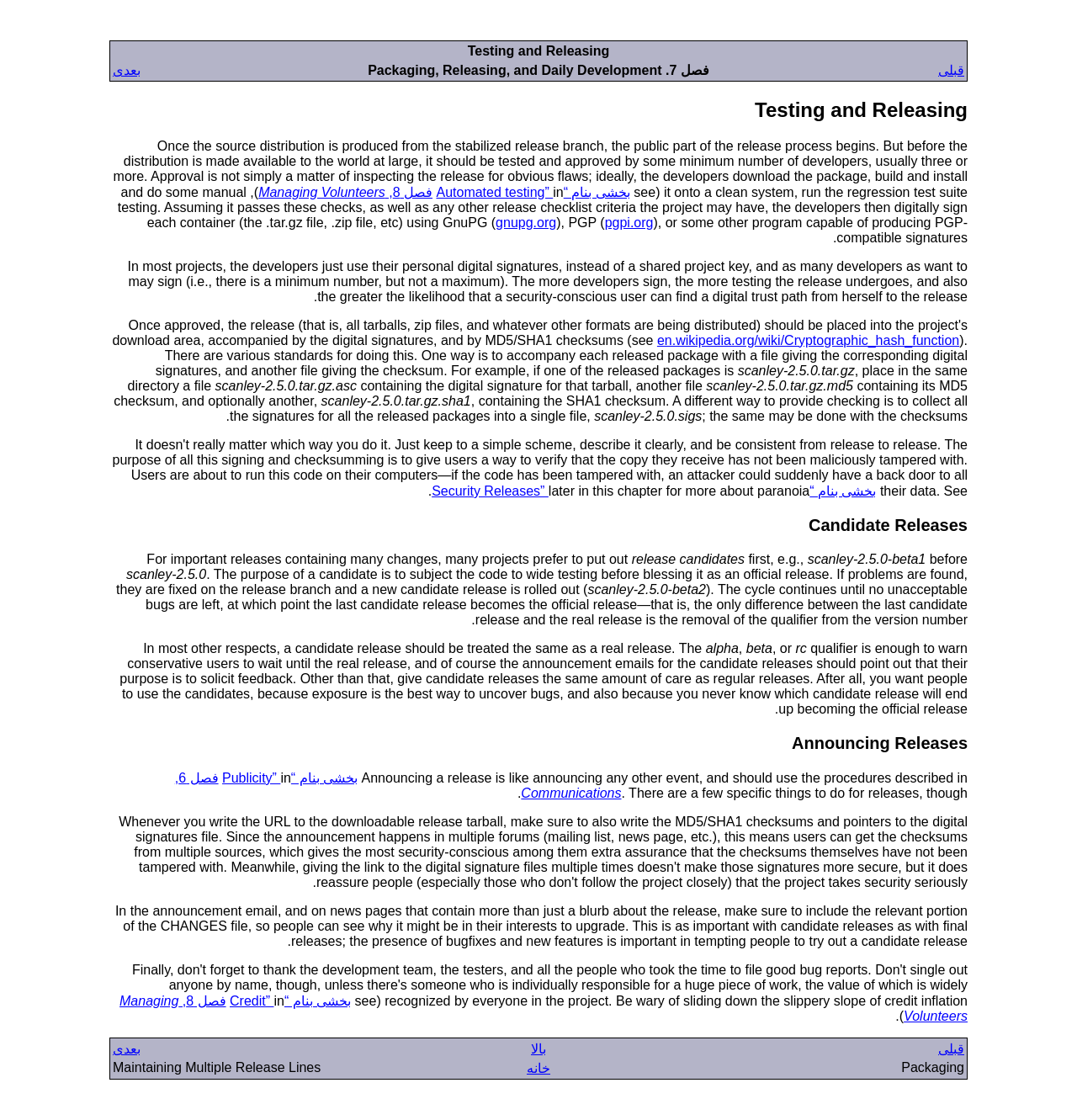Please find the bounding box coordinates of the element that must be clicked to perform the given instruction: "view chapter 7". The coordinates should be four float numbers from 0 to 1, i.e., [left, top, right, bottom].

[0.263, 0.055, 0.737, 0.071]